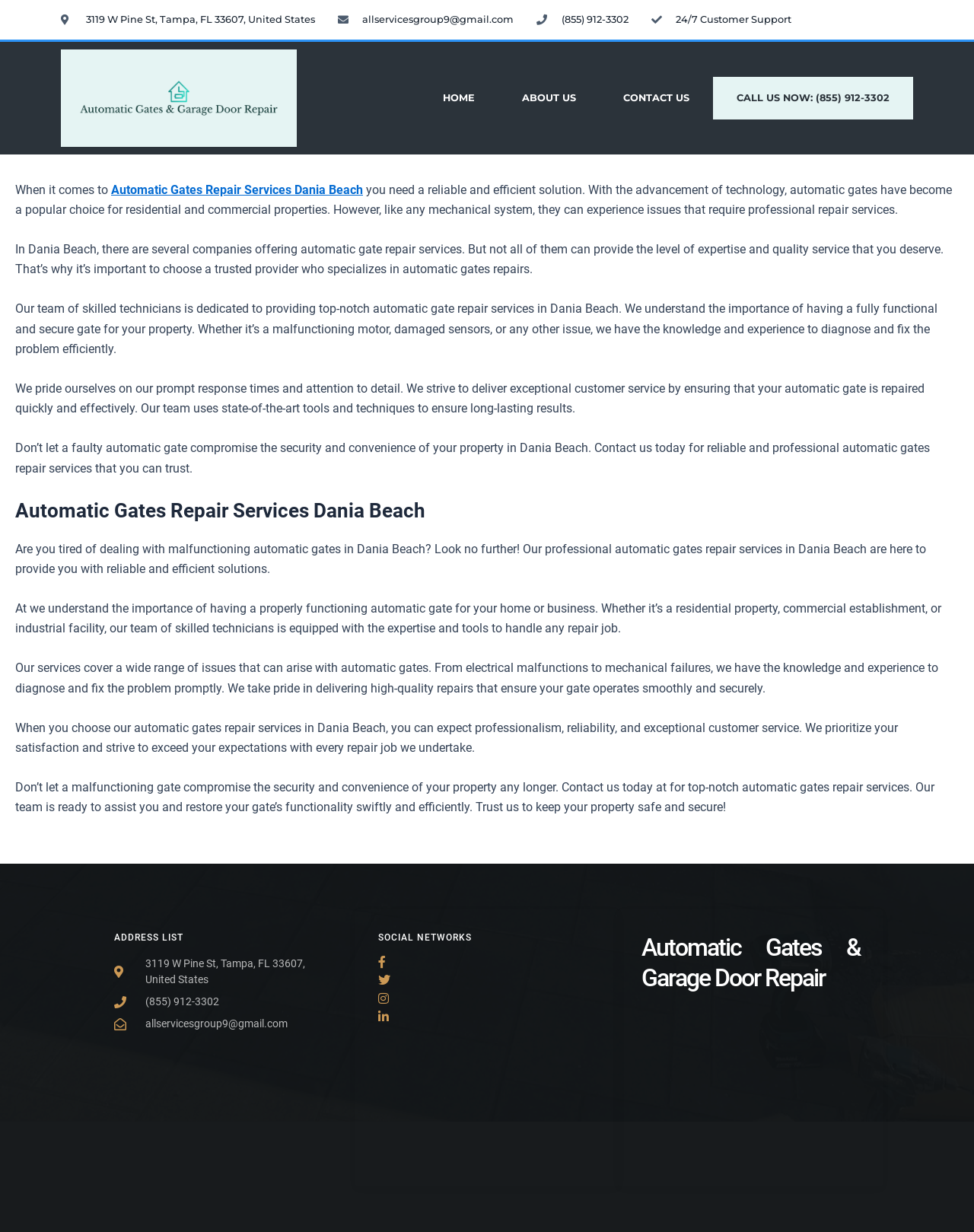What is the address of the company?
Based on the image content, provide your answer in one word or a short phrase.

3119 W Pine St, Tampa, FL 33607, United States